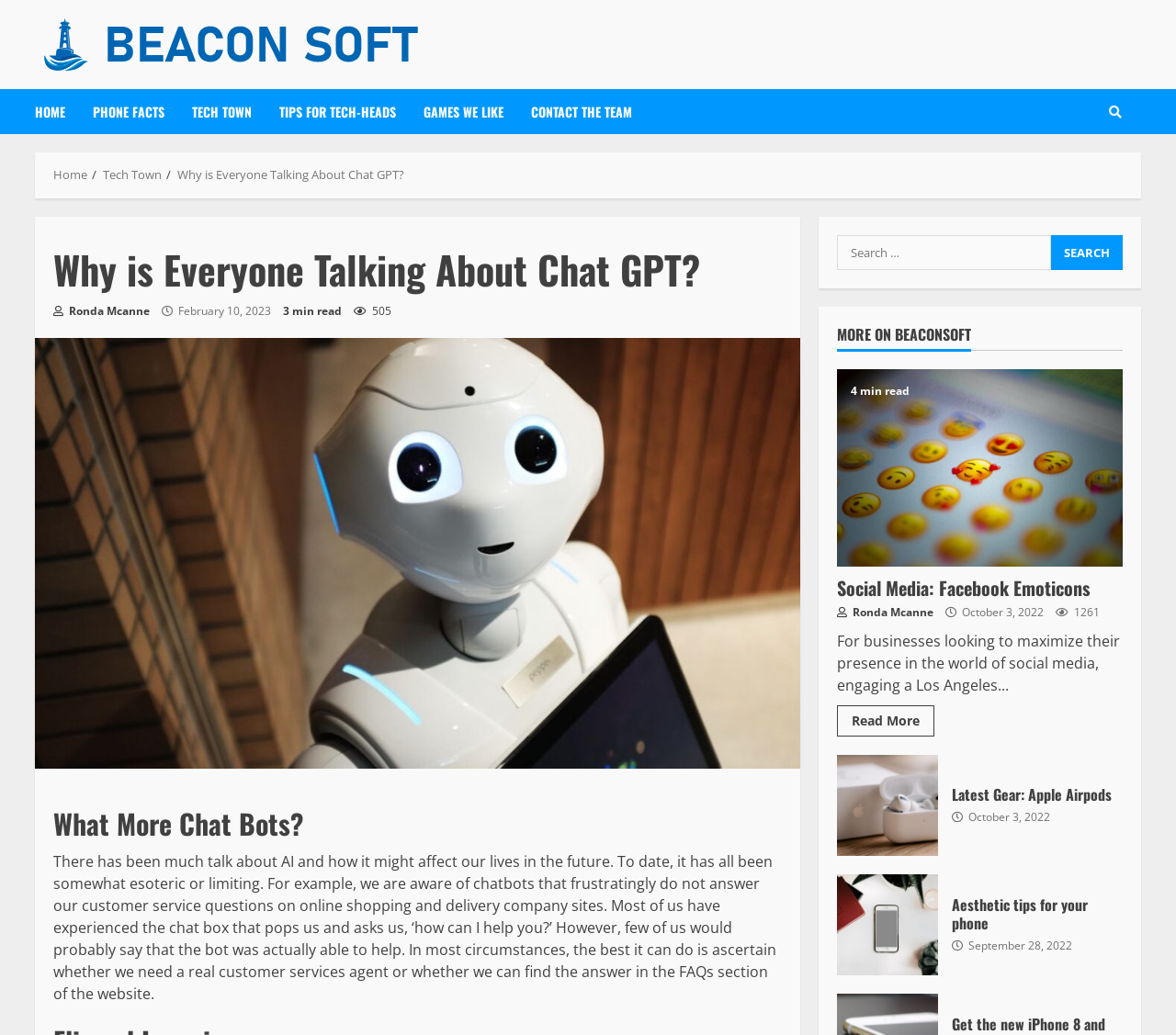How many articles are listed on the webpage?
Please look at the screenshot and answer in one word or a short phrase.

5